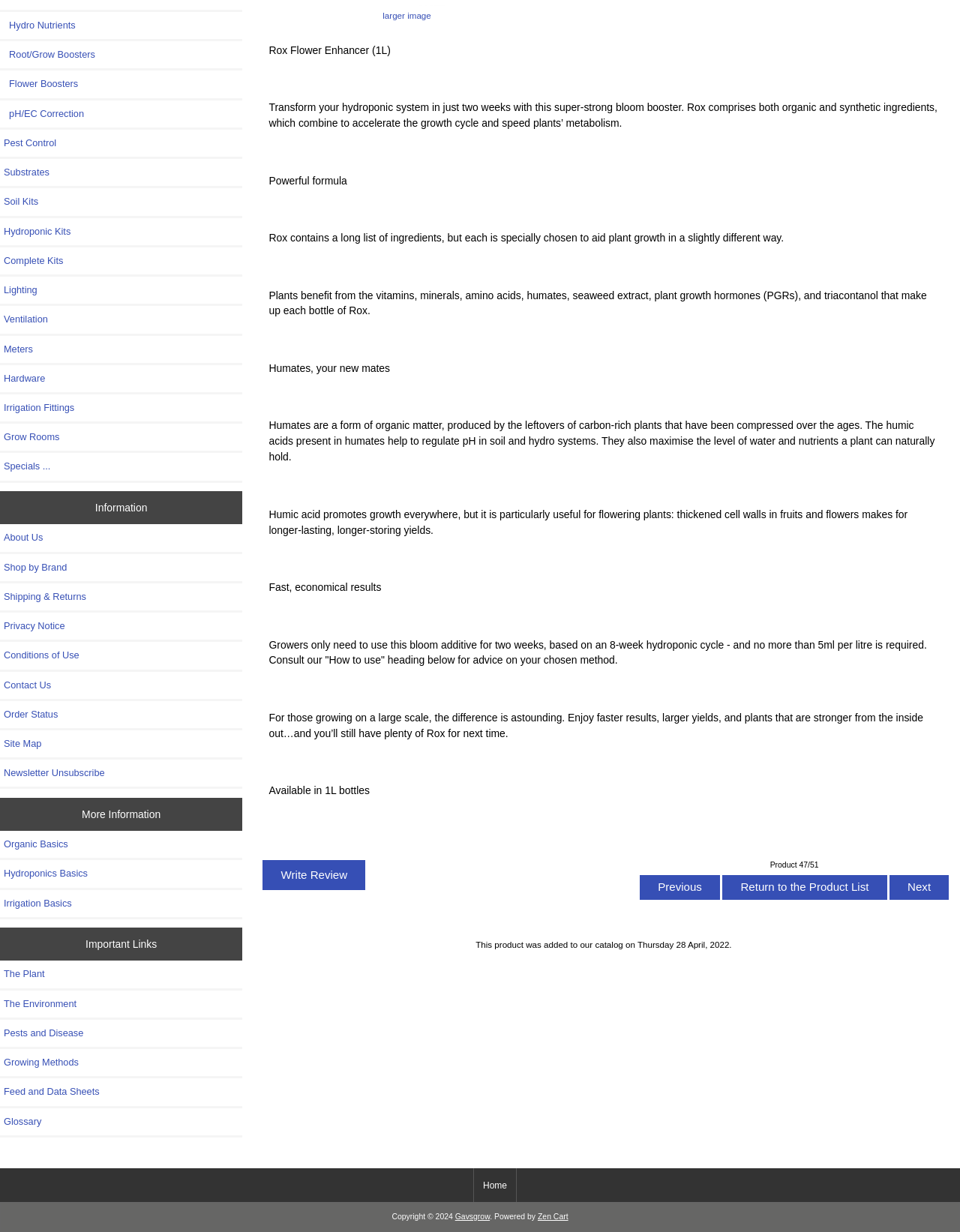Based on the element description: "Feed and Data Sheets", identify the UI element and provide its bounding box coordinates. Use four float numbers between 0 and 1, [left, top, right, bottom].

[0.0, 0.875, 0.253, 0.898]